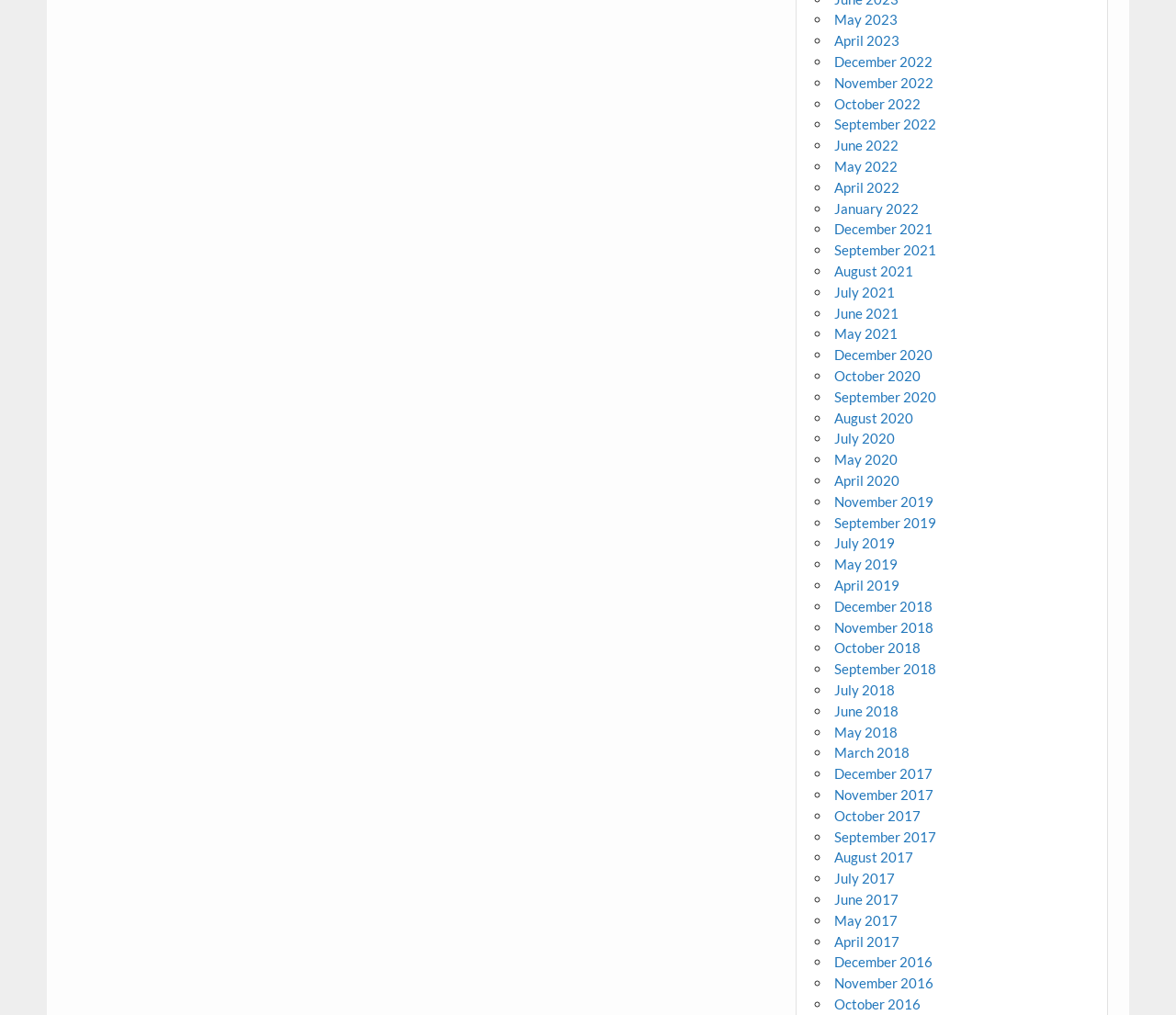Is there a link for January 2023? Observe the screenshot and provide a one-word or short phrase answer.

No